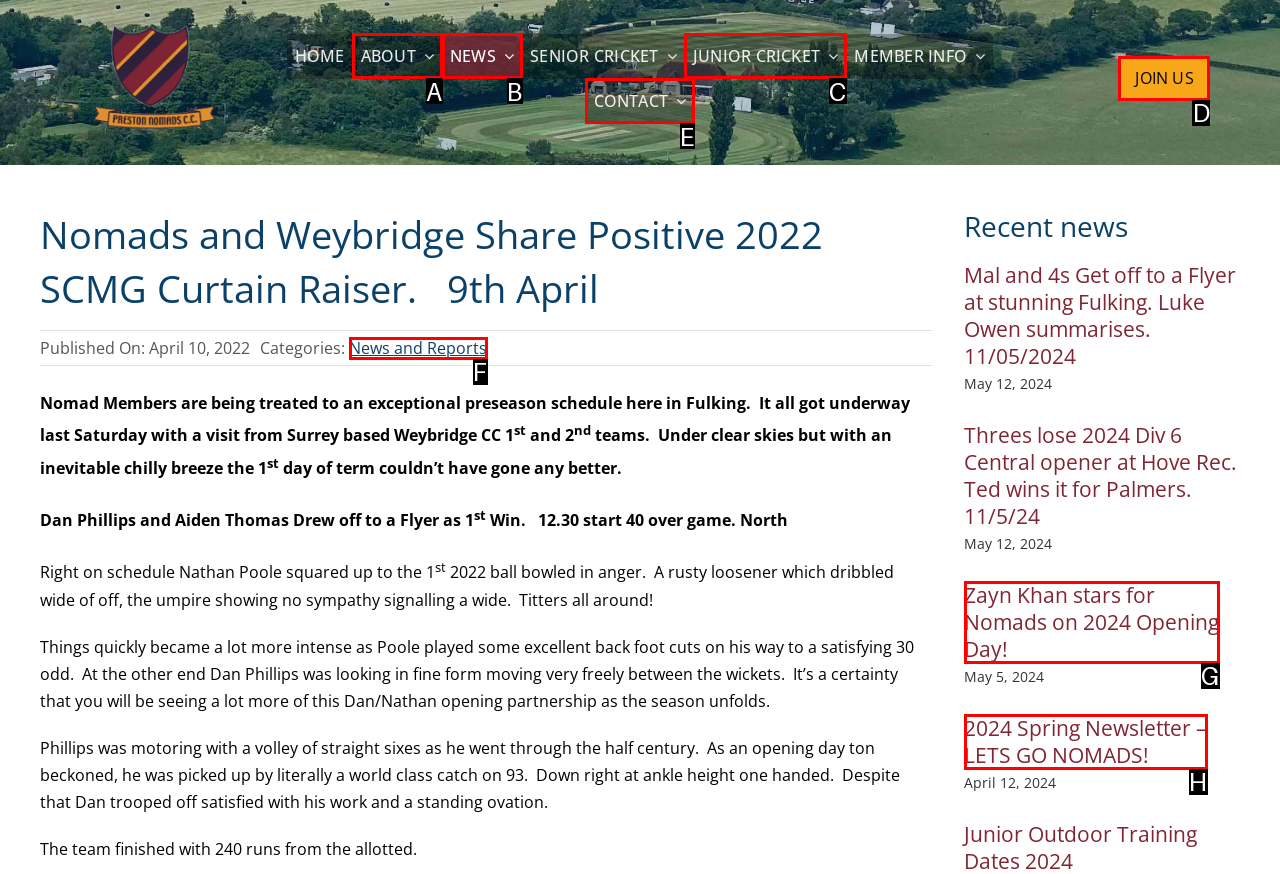Determine which option should be clicked to carry out this task: Join the club by clicking on the JOIN US link
State the letter of the correct choice from the provided options.

D